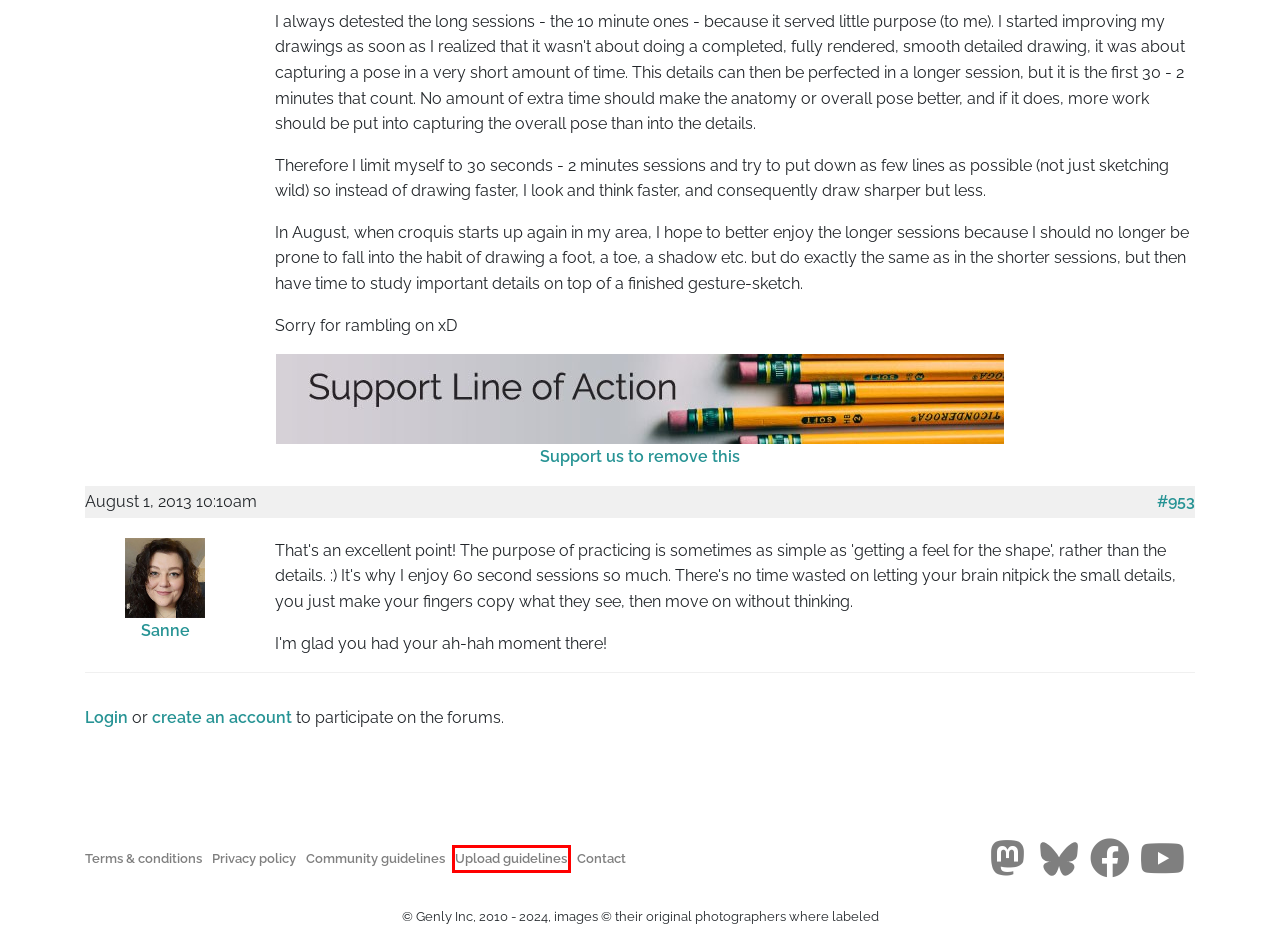You have a screenshot showing a webpage with a red bounding box highlighting an element. Choose the webpage description that best fits the new webpage after clicking the highlighted element. The descriptions are:
A. Privacy policy and information handling disclosure
 - Line of Action
B. Community guidelines
 - Line of Action
C. Site use terms and conditions
 - Line of Action
D. Frequently asked questions
 - Line of Action
E. Upload guidelines
 - Line of Action
F. Subscriptions
 - Line of Action
G. Contact
 - Line of Action
H. @lineofaction.bsky.social on Bluesky

E